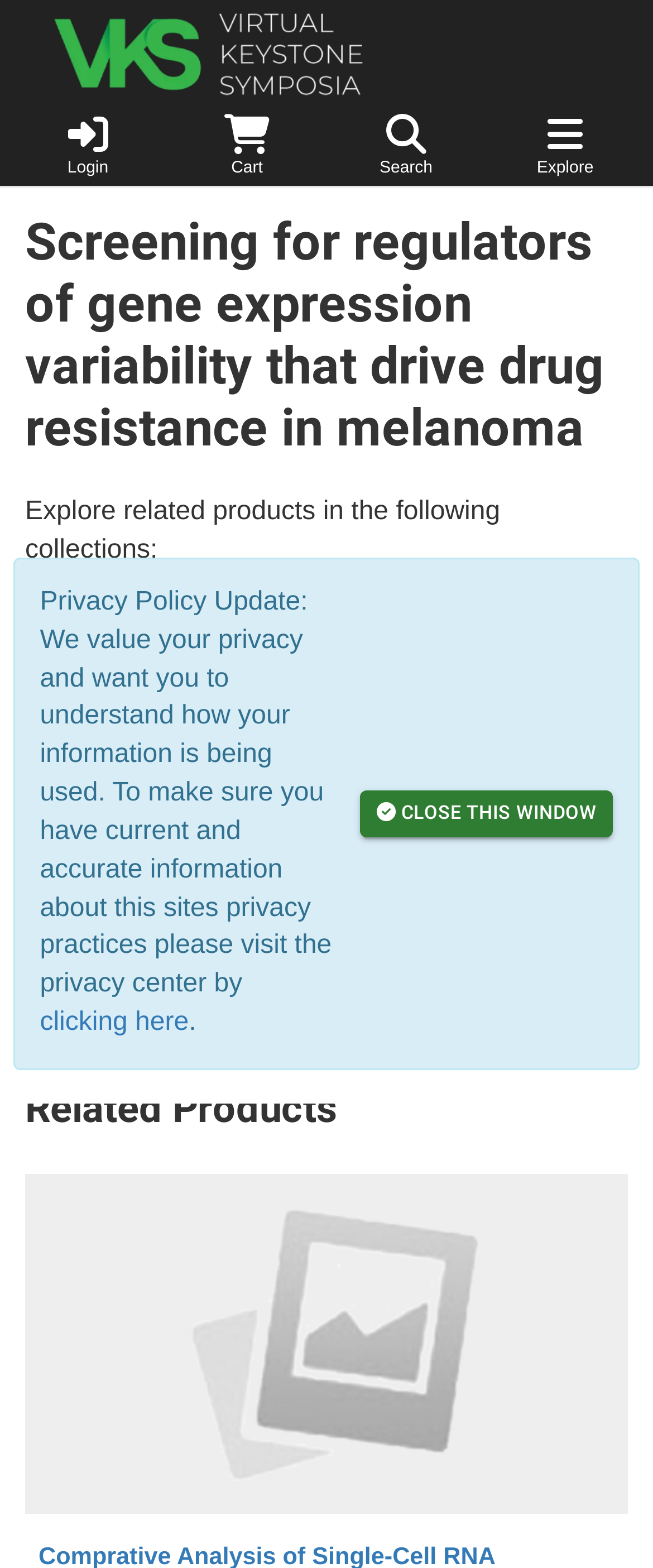What is the purpose of the button with a close icon?
Provide an in-depth and detailed explanation in response to the question.

The button with a close icon is located at the bottom of the webpage, and it says 'CLOSE THIS WINDOW' when you hover over it, indicating that its purpose is to close a window.